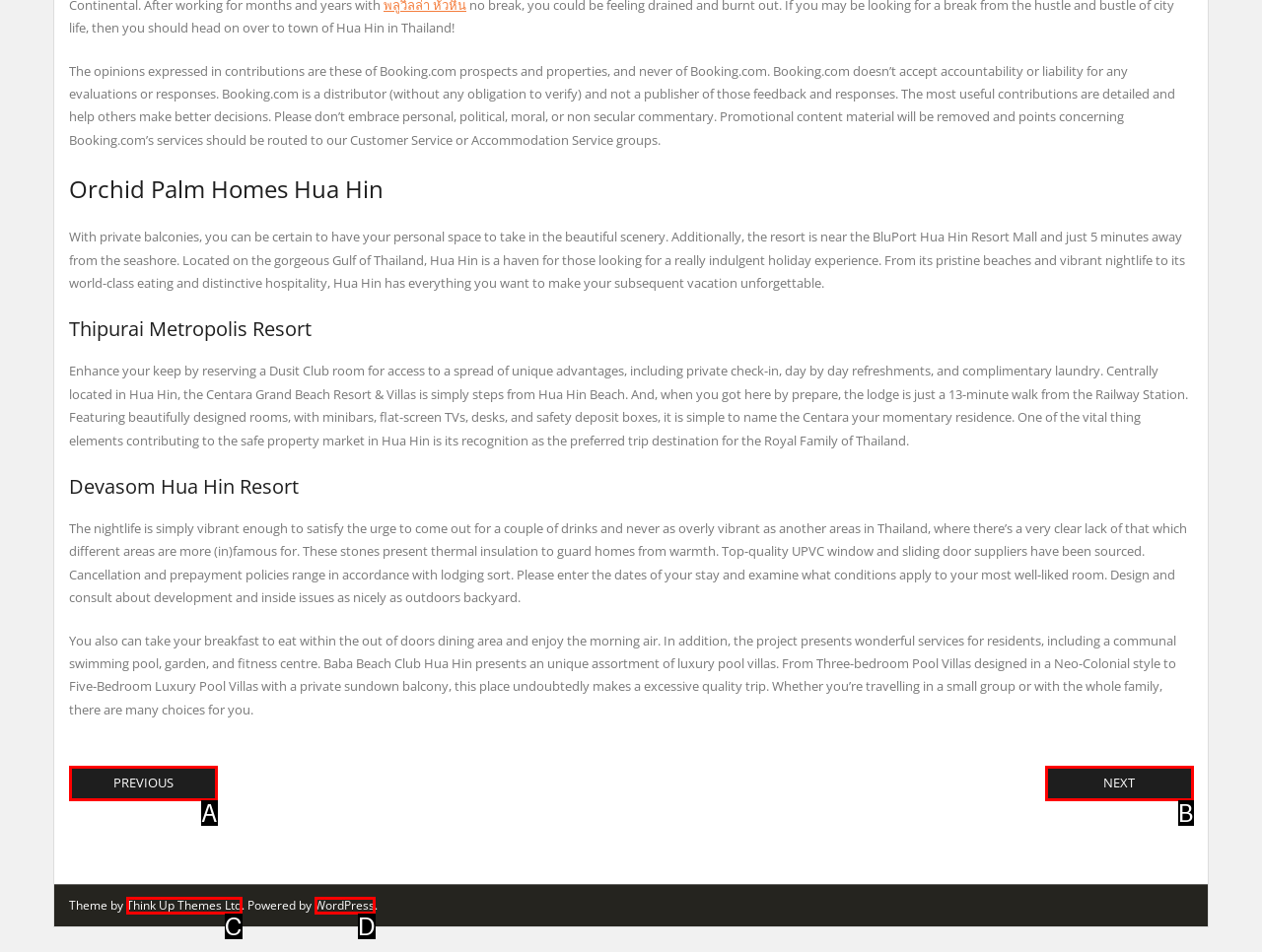Choose the letter that best represents the description: Think Up Themes Ltd. Answer with the letter of the selected choice directly.

C